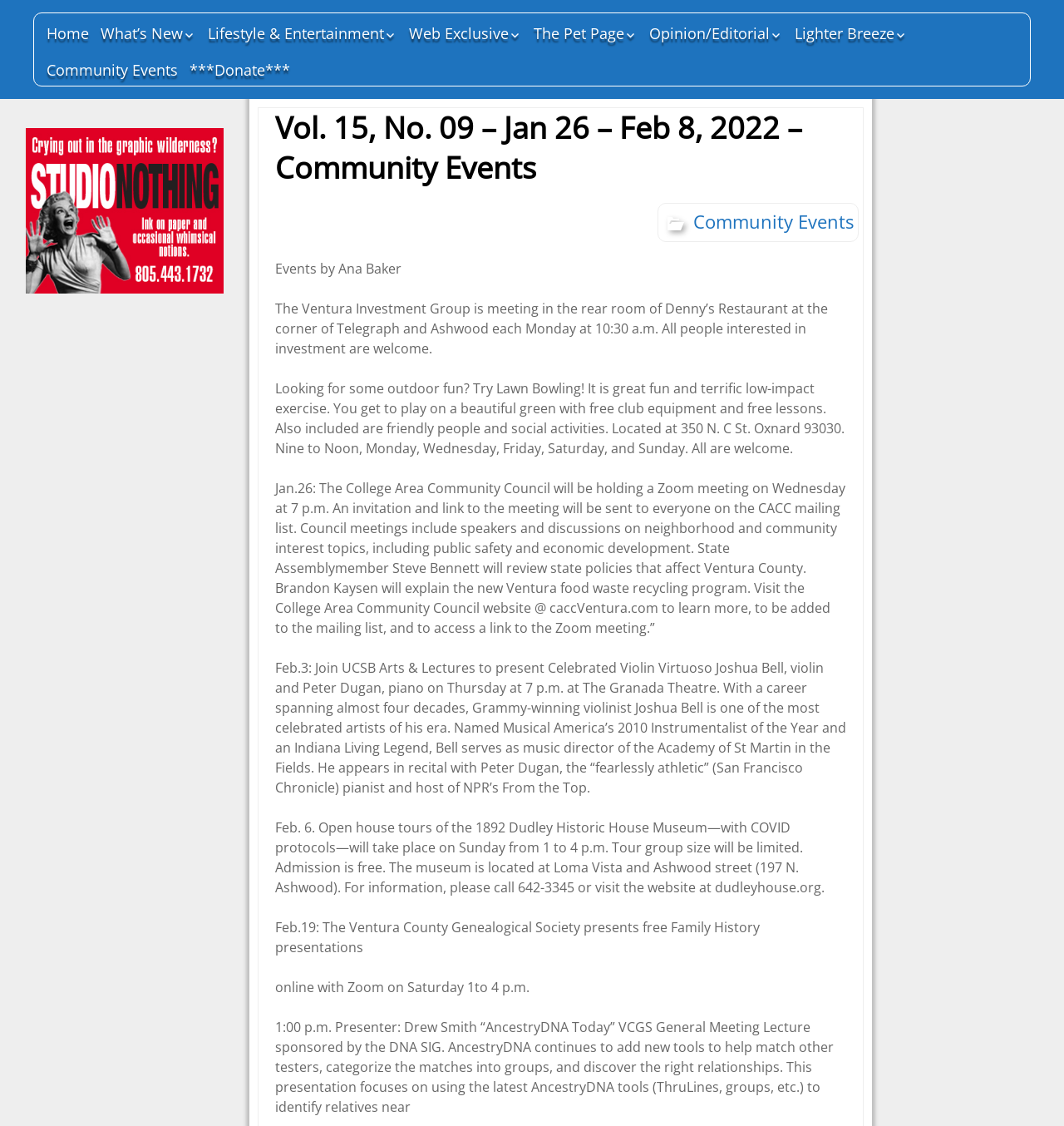Locate the bounding box coordinates of the area you need to click to fulfill this instruction: 'Enter a comment'. The coordinates must be in the form of four float numbers ranging from 0 to 1: [left, top, right, bottom].

None